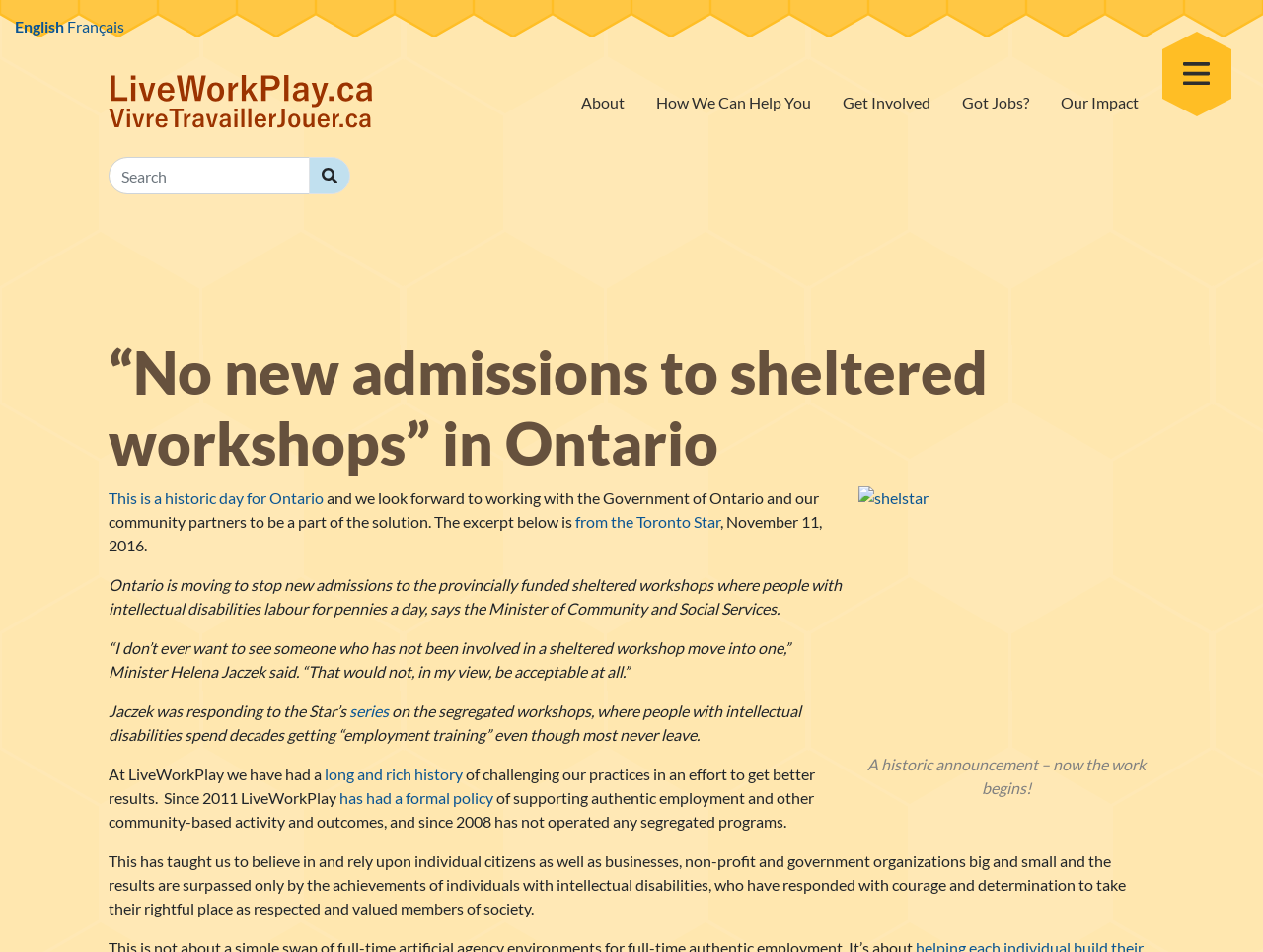Please determine the headline of the webpage and provide its content.

“No new admissions to sheltered workshops” in Ontario